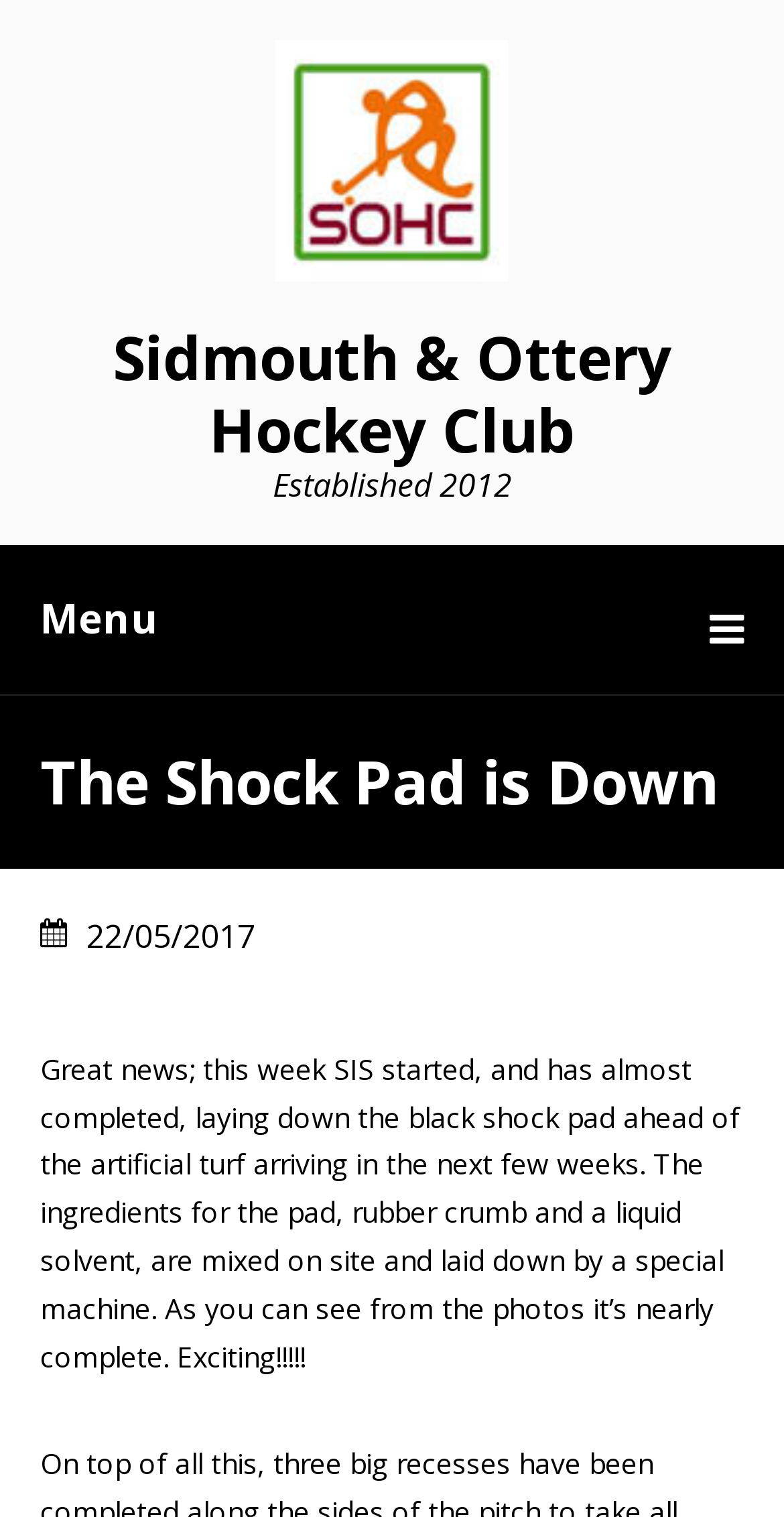Generate a comprehensive description of the webpage.

The webpage is about Sidmouth & Ottery Hockey Club, with a focus on the installation of a shock pad. At the top of the page, there is a link to the club's website, accompanied by an image of the club's logo. Below this, there is a text element stating "Established 2012". 

On the left side of the page, there is a menu link with an icon. Above this, there is a heading that reads "The Shock Pad is Down". 

To the right of the heading, there is a date "22/05/2017" followed by a paragraph of text that describes the installation process of the shock pad. The text mentions that the ingredients are mixed on site and laid down by a special machine, and that the process is nearly complete. The tone of the text is excited and enthusiastic.